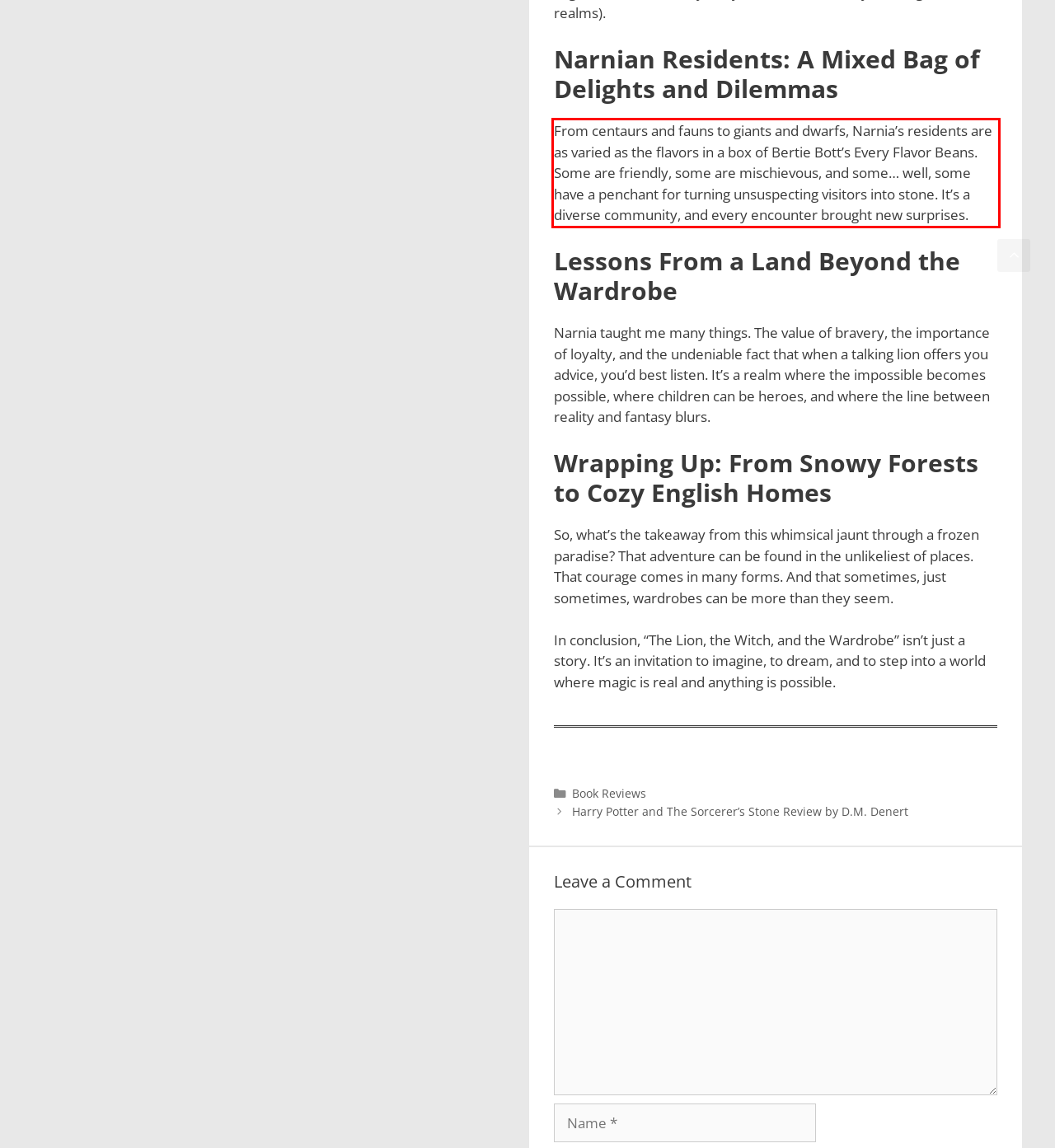Given a screenshot of a webpage, identify the red bounding box and perform OCR to recognize the text within that box.

From centaurs and fauns to giants and dwarfs, Narnia’s residents are as varied as the flavors in a box of Bertie Bott’s Every Flavor Beans. Some are friendly, some are mischievous, and some… well, some have a penchant for turning unsuspecting visitors into stone. It’s a diverse community, and every encounter brought new surprises.